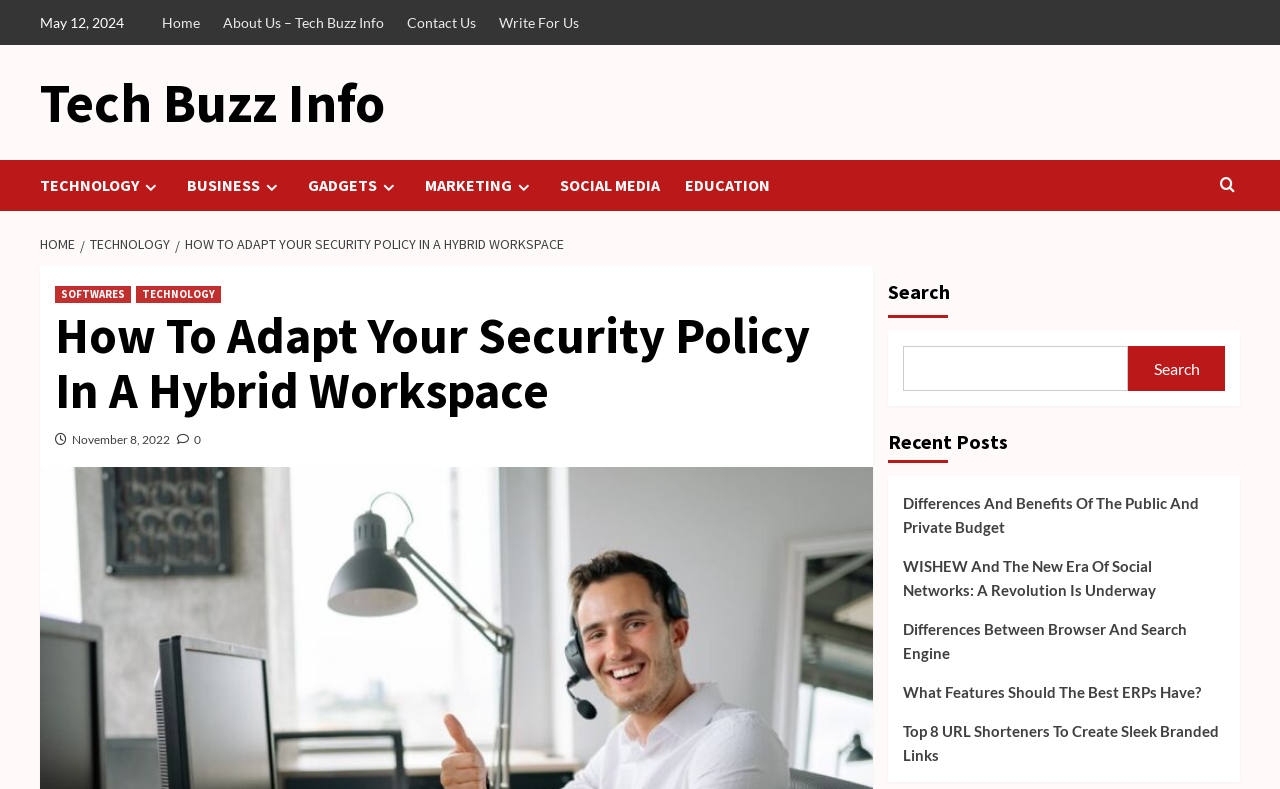Please examine the image and answer the question with a detailed explanation:
How many recent posts are listed?

I counted the number of links under the 'Recent Posts' heading and found that there are 4 recent posts listed.